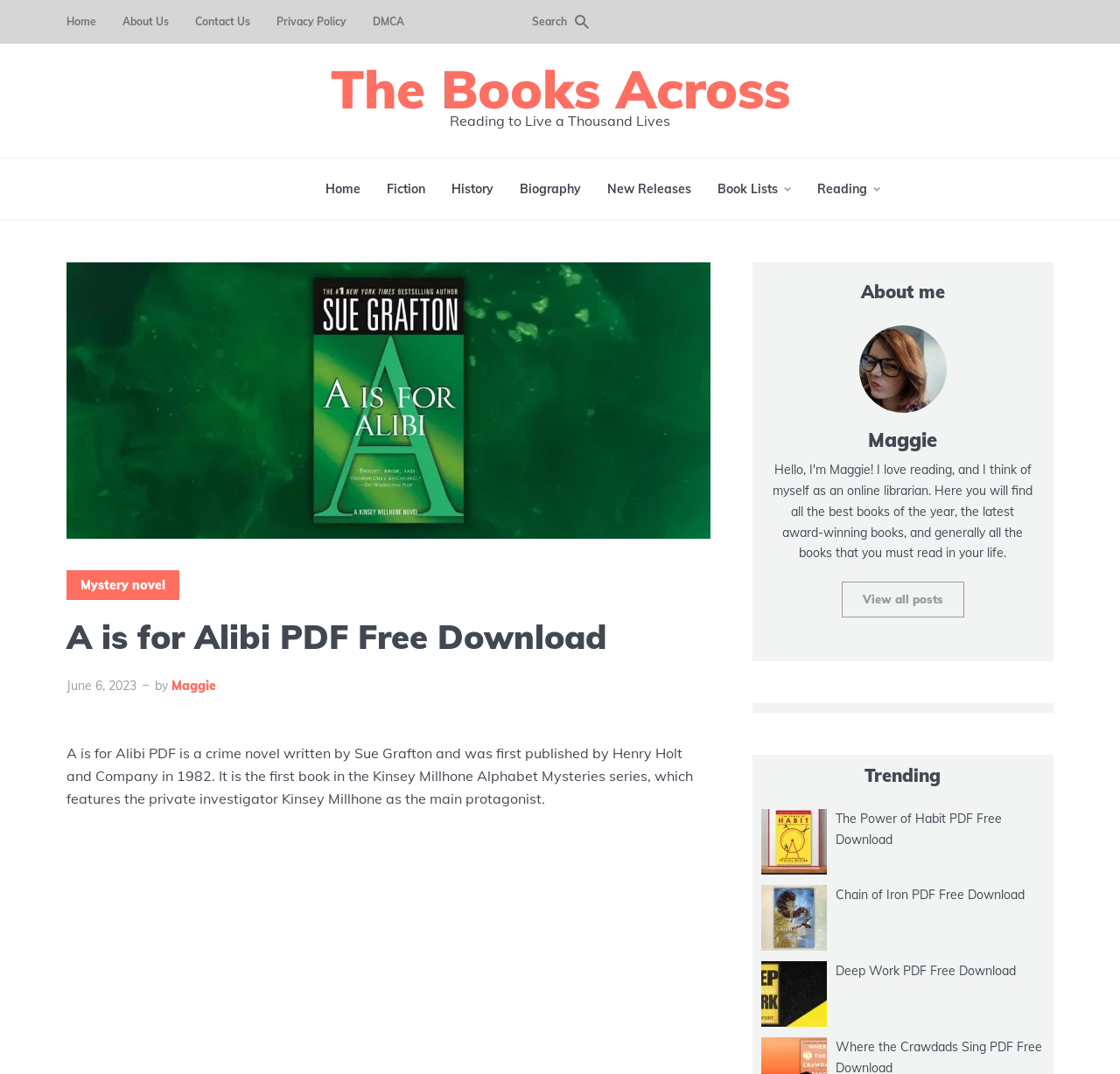Based on the element description, predict the bounding box coordinates (top-left x, top-left y, bottom-right x, bottom-right y) for the UI element in the screenshot: Privacy Policy

[0.247, 0.0, 0.309, 0.041]